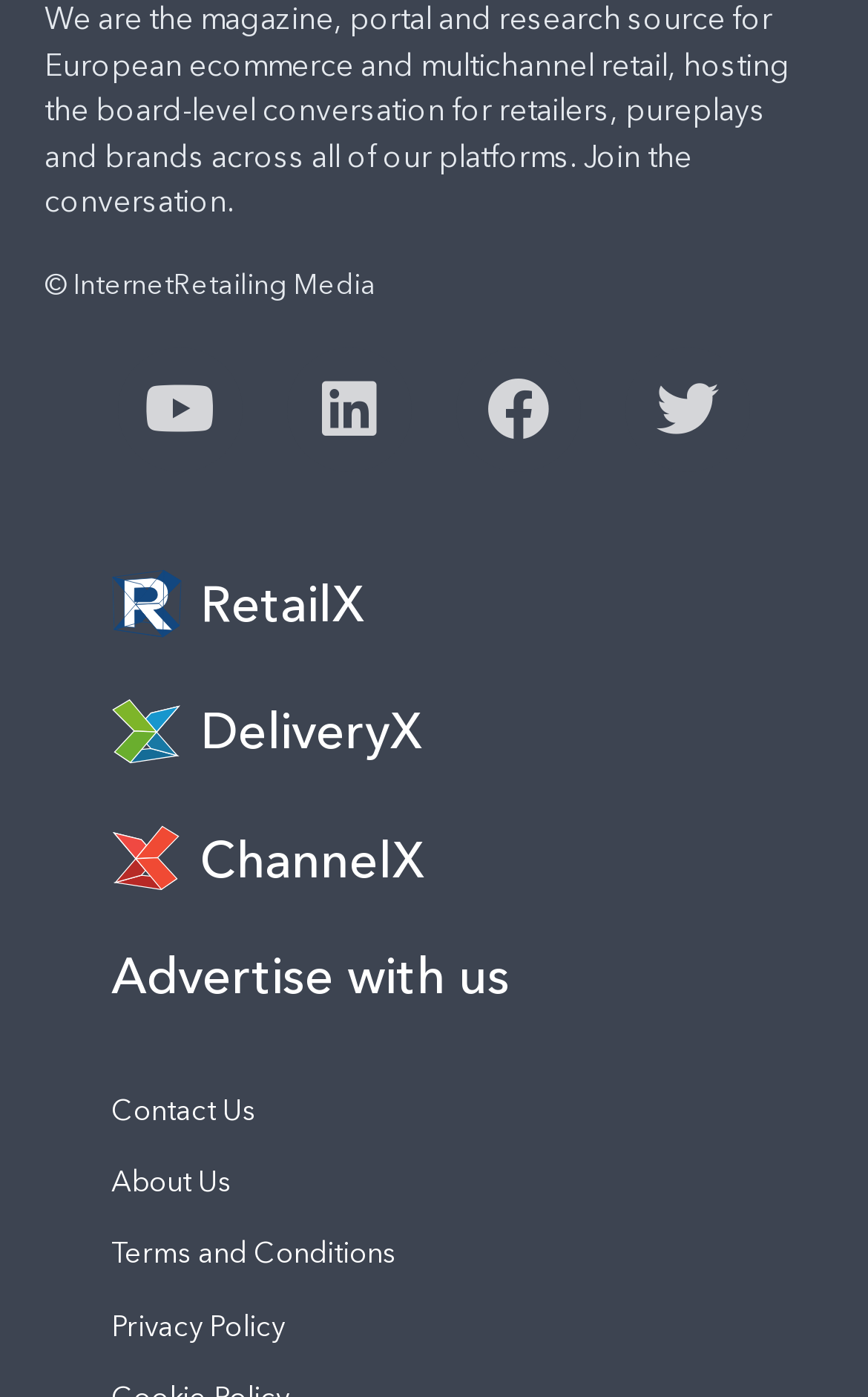Identify the bounding box coordinates of the specific part of the webpage to click to complete this instruction: "Go to the next page".

None